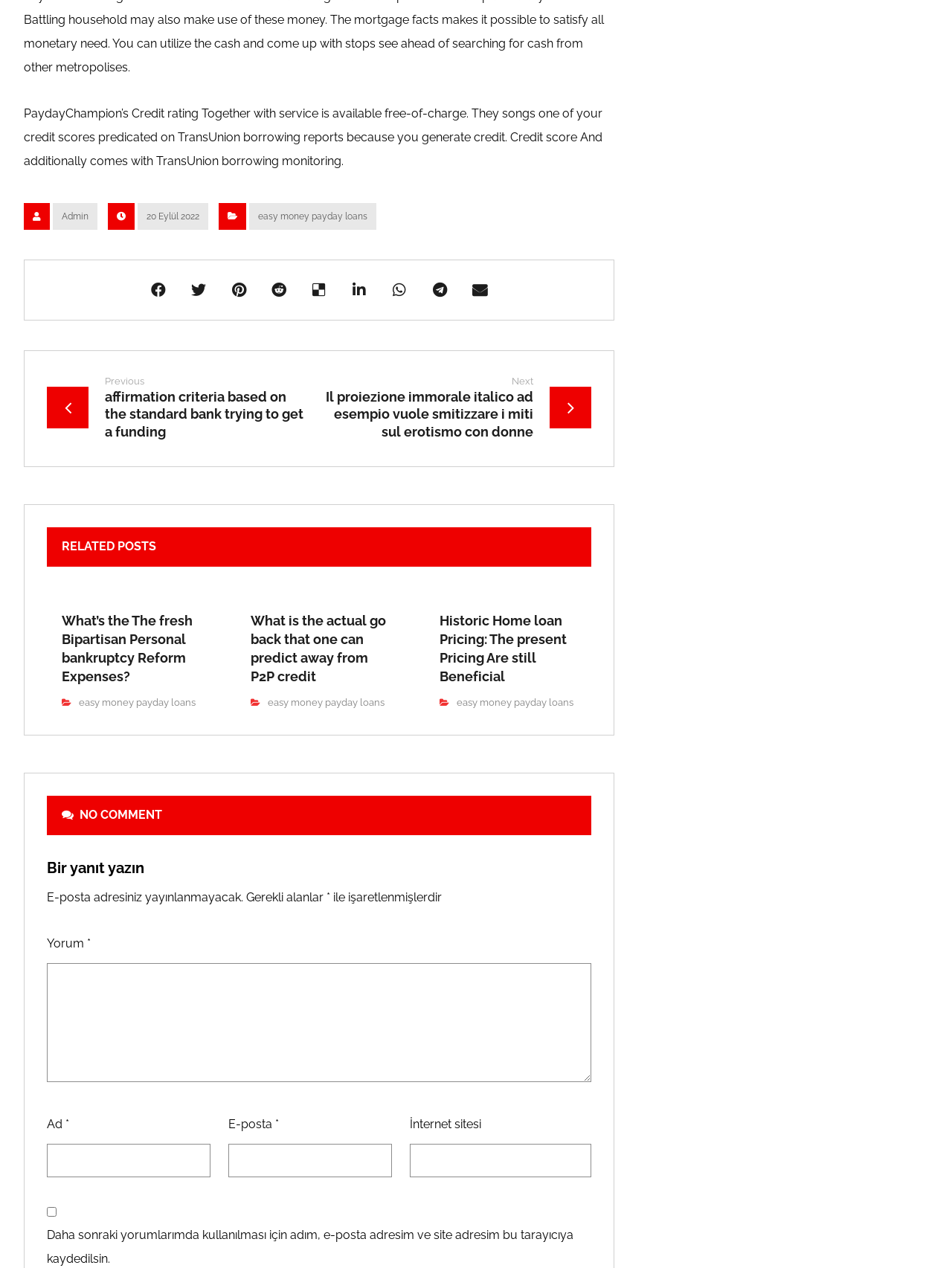Please identify the bounding box coordinates of the clickable area that will fulfill the following instruction: "Click on the 'Admin' link". The coordinates should be in the format of four float numbers between 0 and 1, i.e., [left, top, right, bottom].

[0.055, 0.16, 0.102, 0.181]